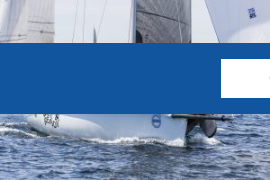Using the details in the image, give a detailed response to the question below:
What is the purpose of the blue banner above the sailboat?

The vibrant blue banner above the sailboat spans the width of the image, suggesting that it is related to promotional content or context, possibly related to the Royal Cork Yacht Club or an event like Cork300.